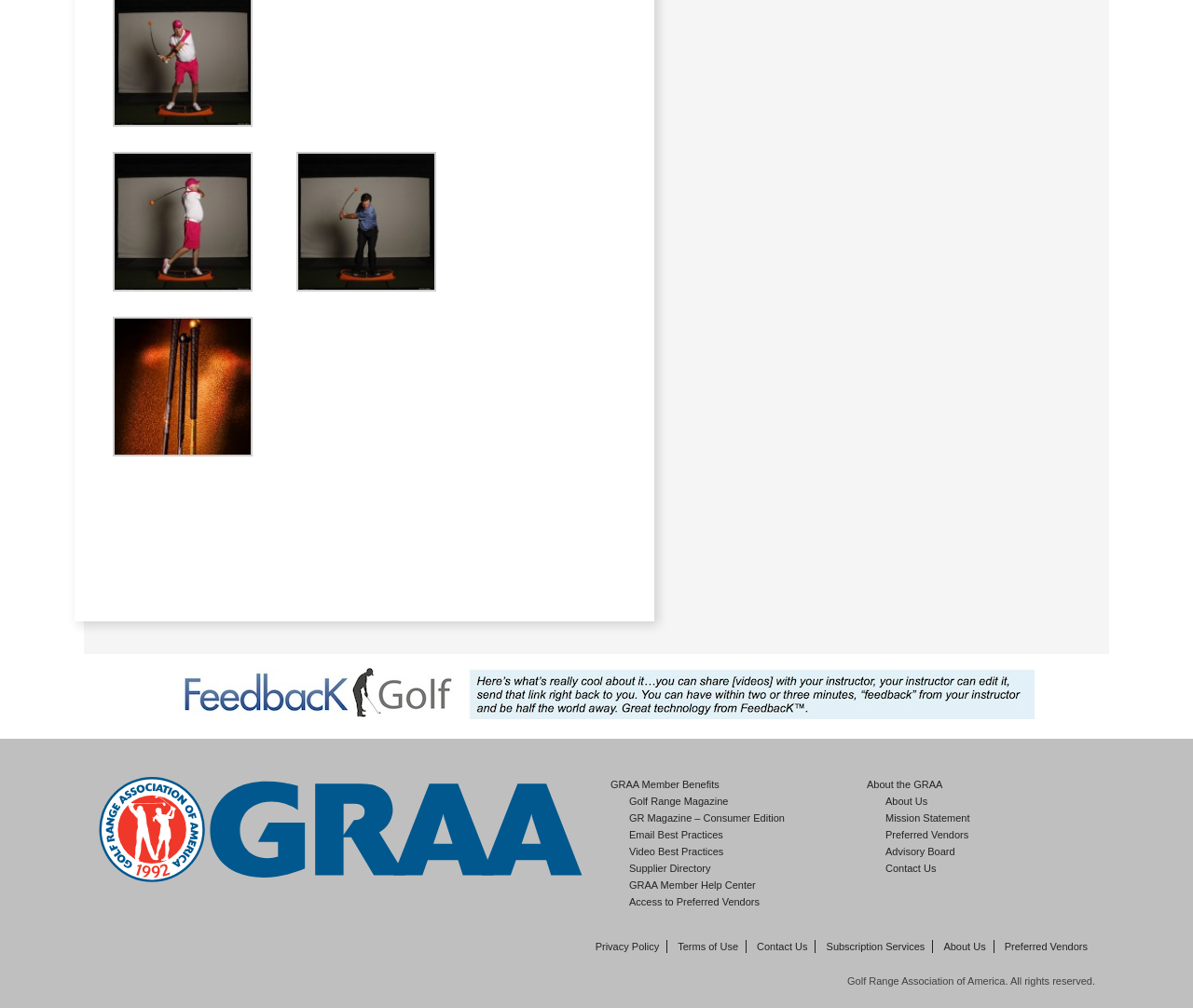Using the format (top-left x, top-left y, bottom-right x, bottom-right y), and given the element description, identify the bounding box coordinates within the screenshot: GR Magazine – Consumer Edition

[0.527, 0.806, 0.658, 0.817]